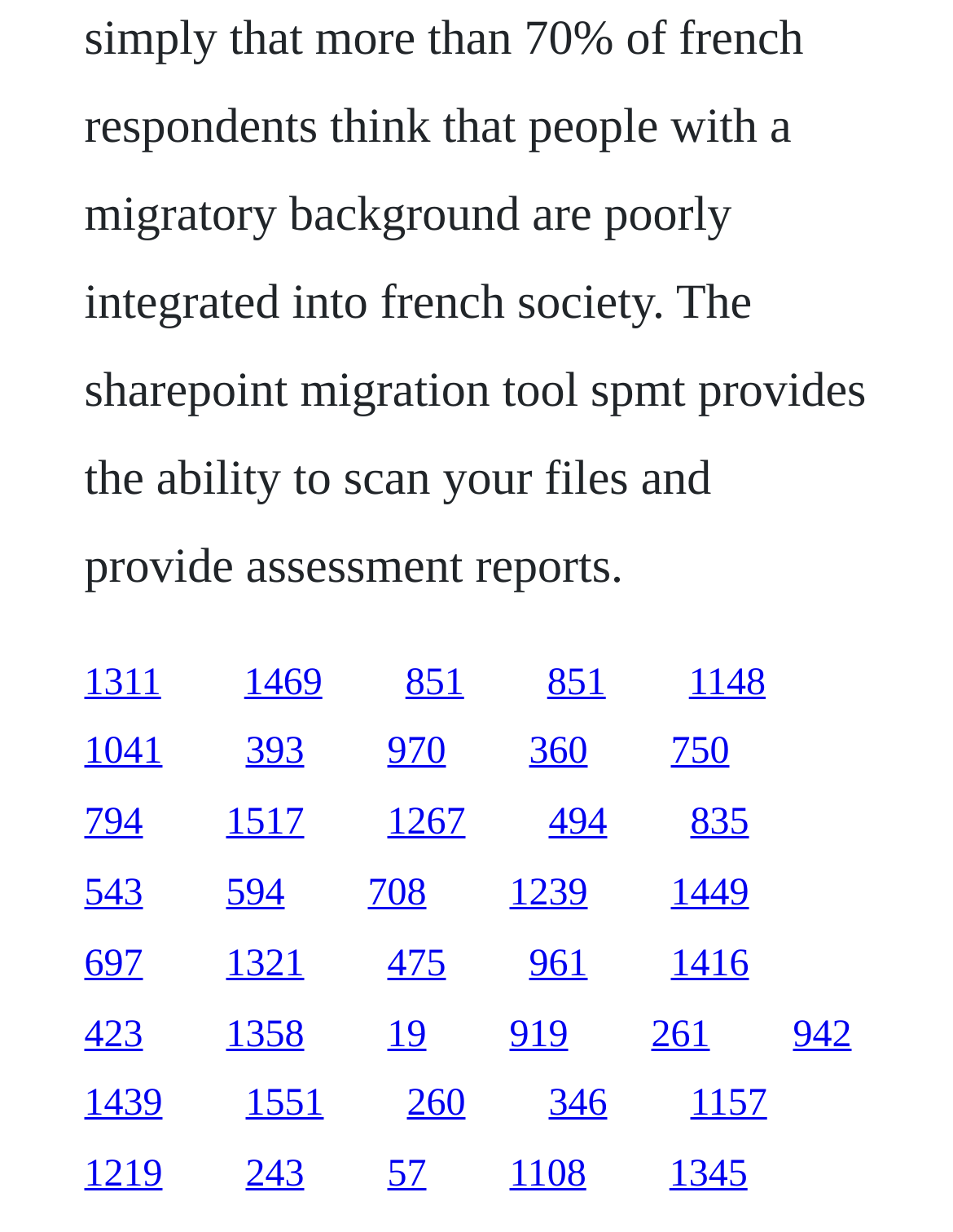Answer with a single word or phrase: 
How many links are on the webpage?

52